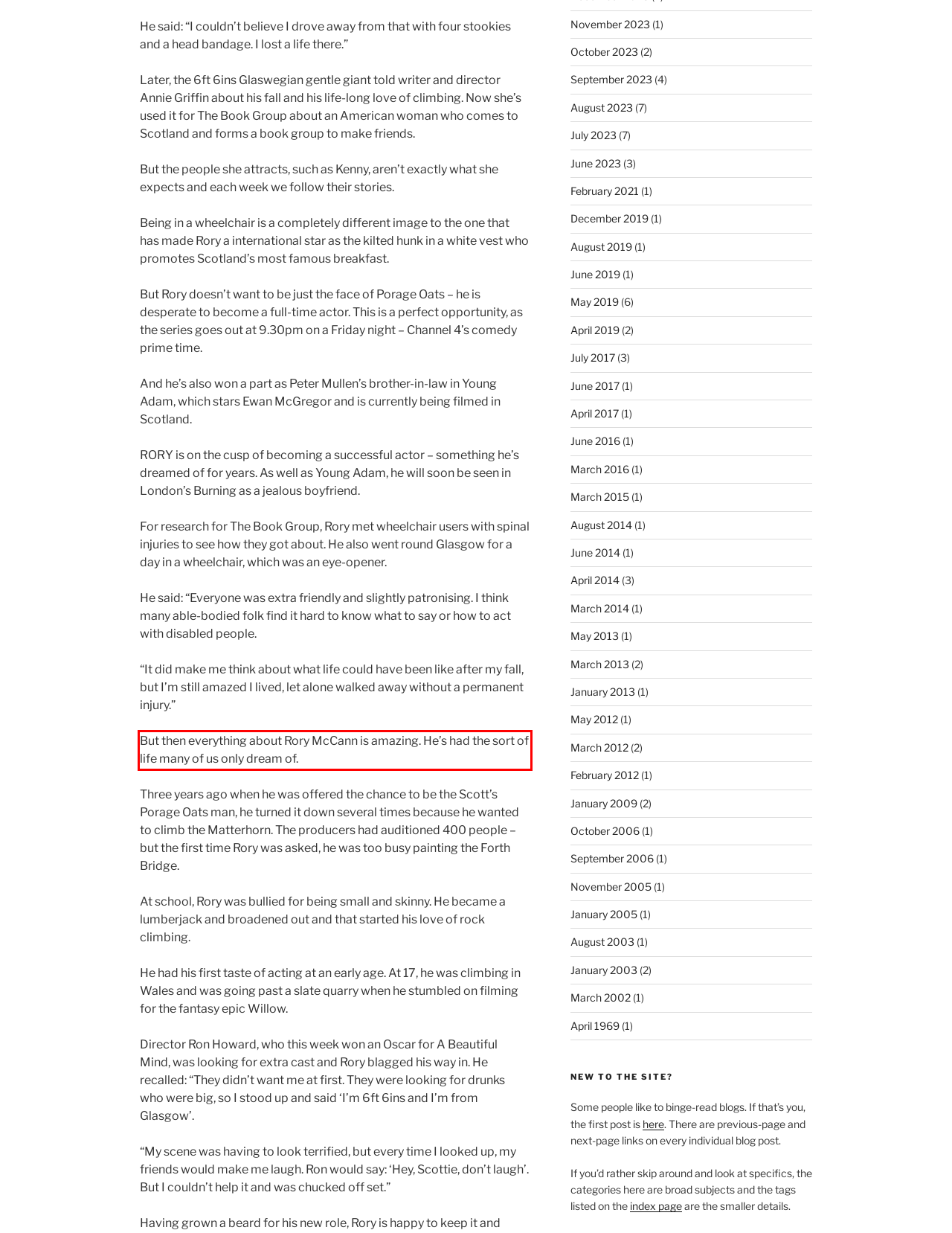Please perform OCR on the UI element surrounded by the red bounding box in the given webpage screenshot and extract its text content.

But then everything about Rory McCann is amazing. He’s had the sort of life many of us only dream of.